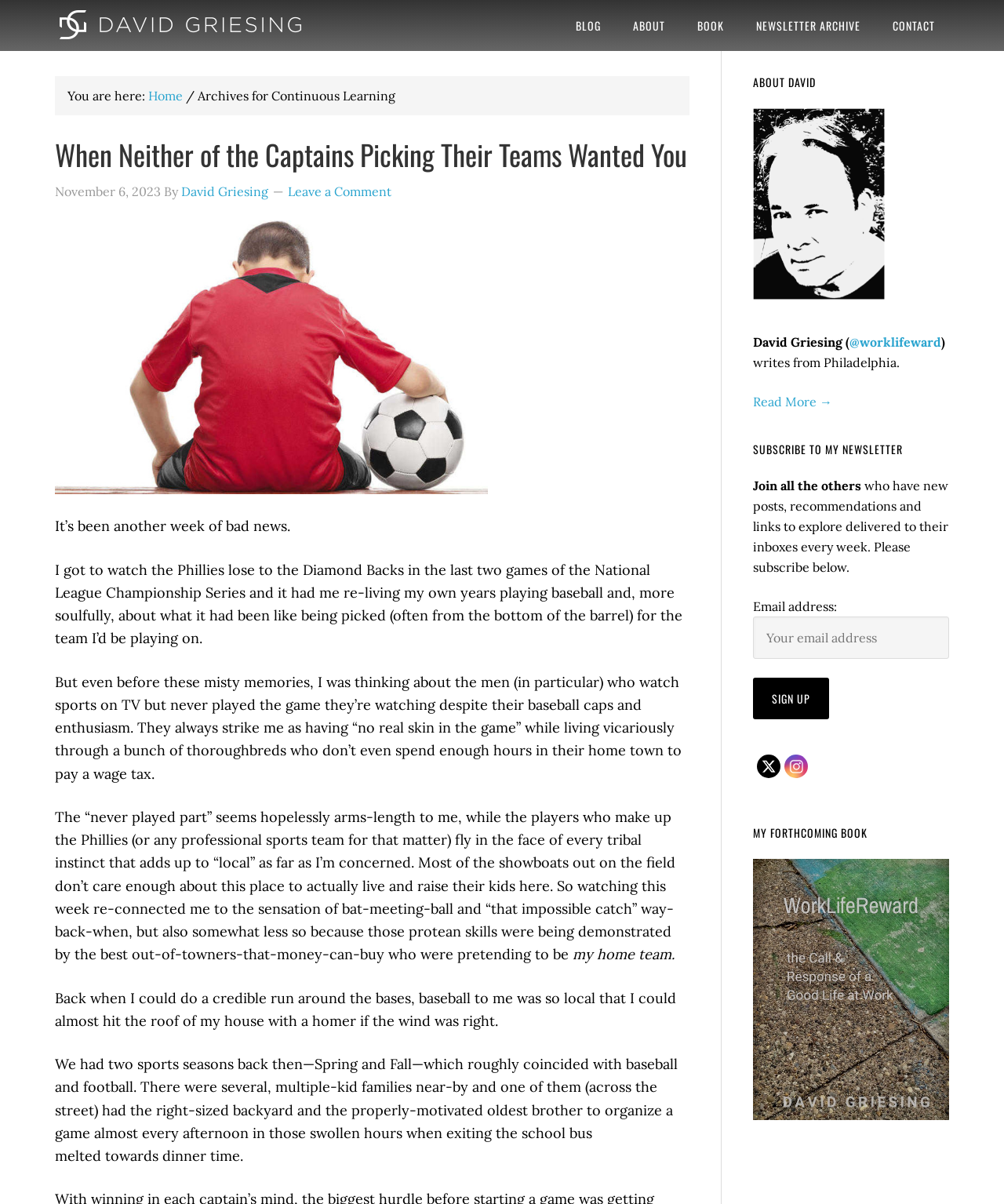Provide a brief response to the question below using one word or phrase:
What is the author's name?

David Griesing